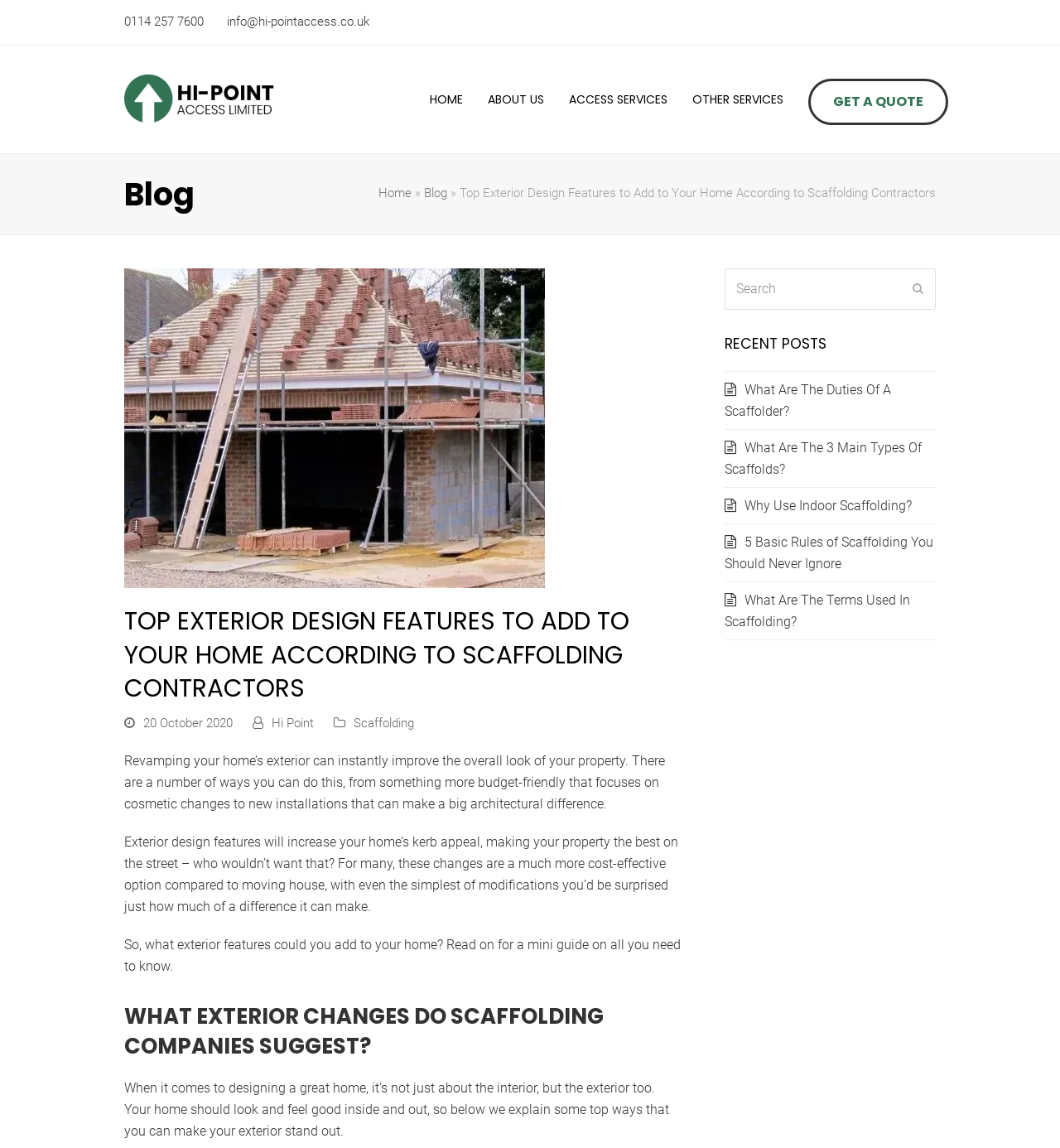Based on the image, provide a detailed response to the question:
What is the purpose of scaffolding according to the blog post?

I inferred the purpose of scaffolding by reading the blog post, which discusses how scaffolding companies can help improve the exterior design of a property. The post suggests that scaffolding can be used to make architectural changes to a property.